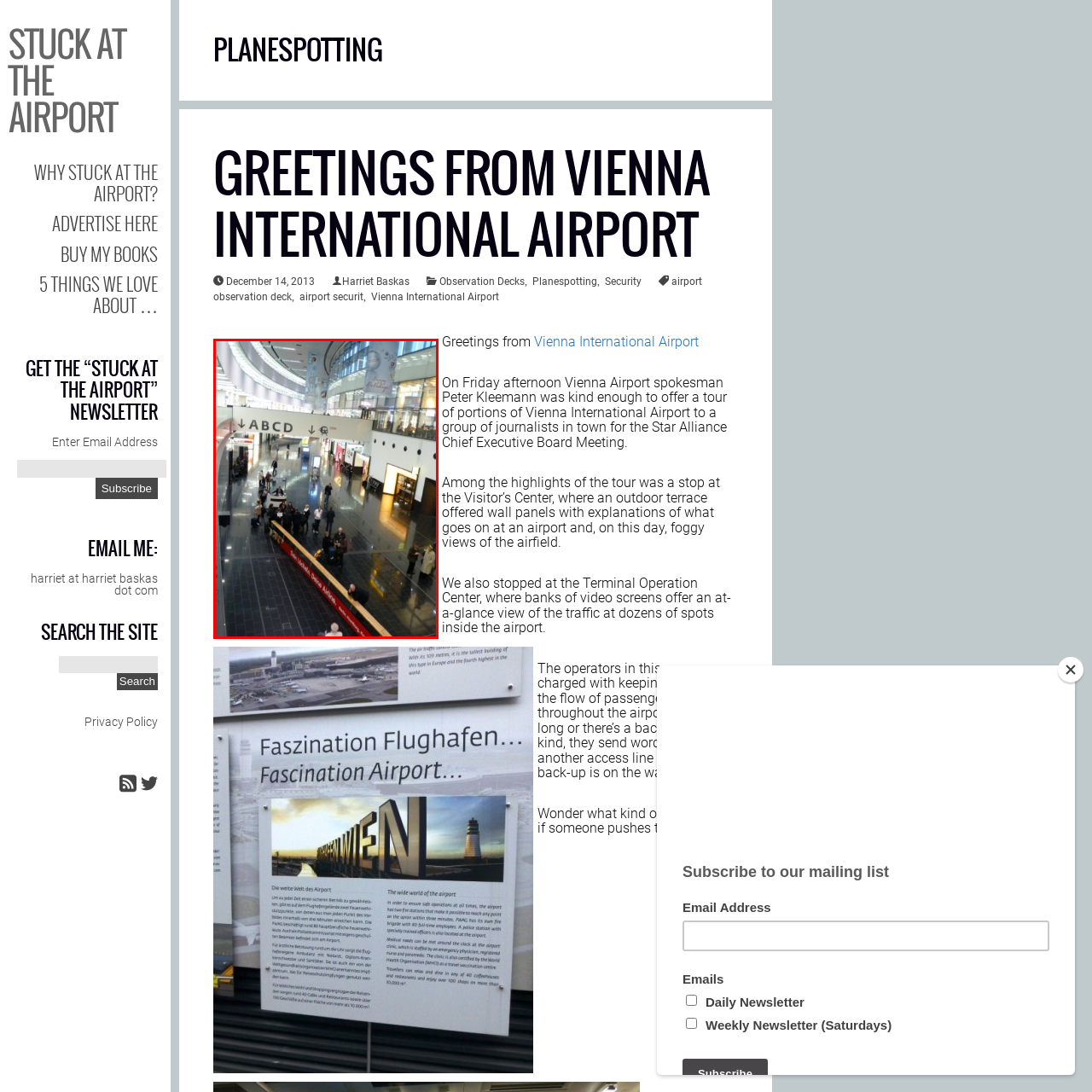Analyze the picture within the red frame, What is displayed above the terminal area? 
Provide a one-word or one-phrase response.

Directional signs